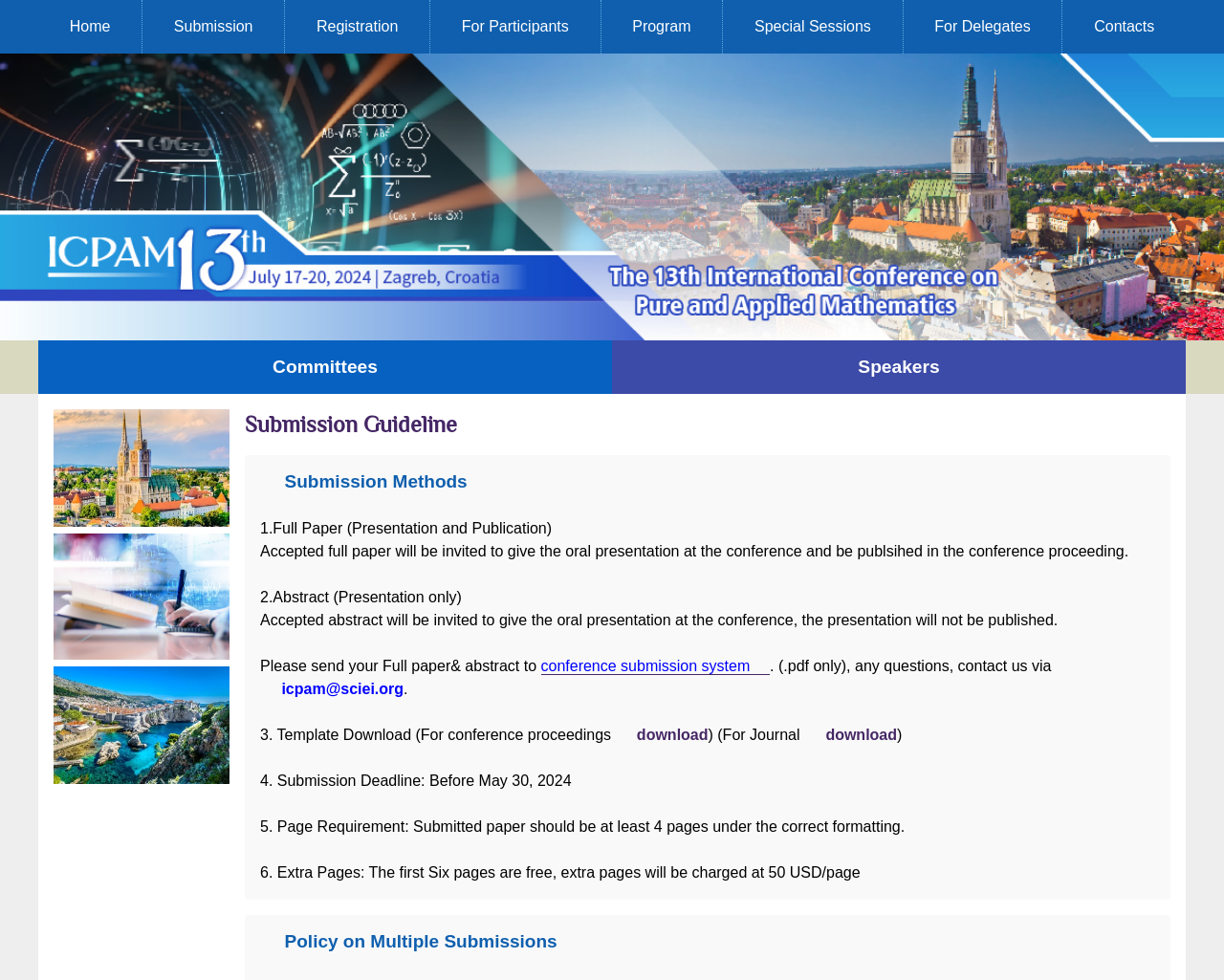Examine the image and give a thorough answer to the following question:
What is the charge for extra pages?

I found a static text element with a bounding box coordinate of [0.212, 0.882, 0.703, 0.899] and its OCR text is '6. Extra Pages: The first Six pages are free, extra pages will be charged at 50 USD/page', which indicates that the charge for extra pages is 50 USD per page.